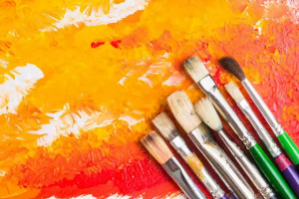Provide a one-word or short-phrase response to the question:
What colors are dominant in the painting?

Orange, yellow, and red